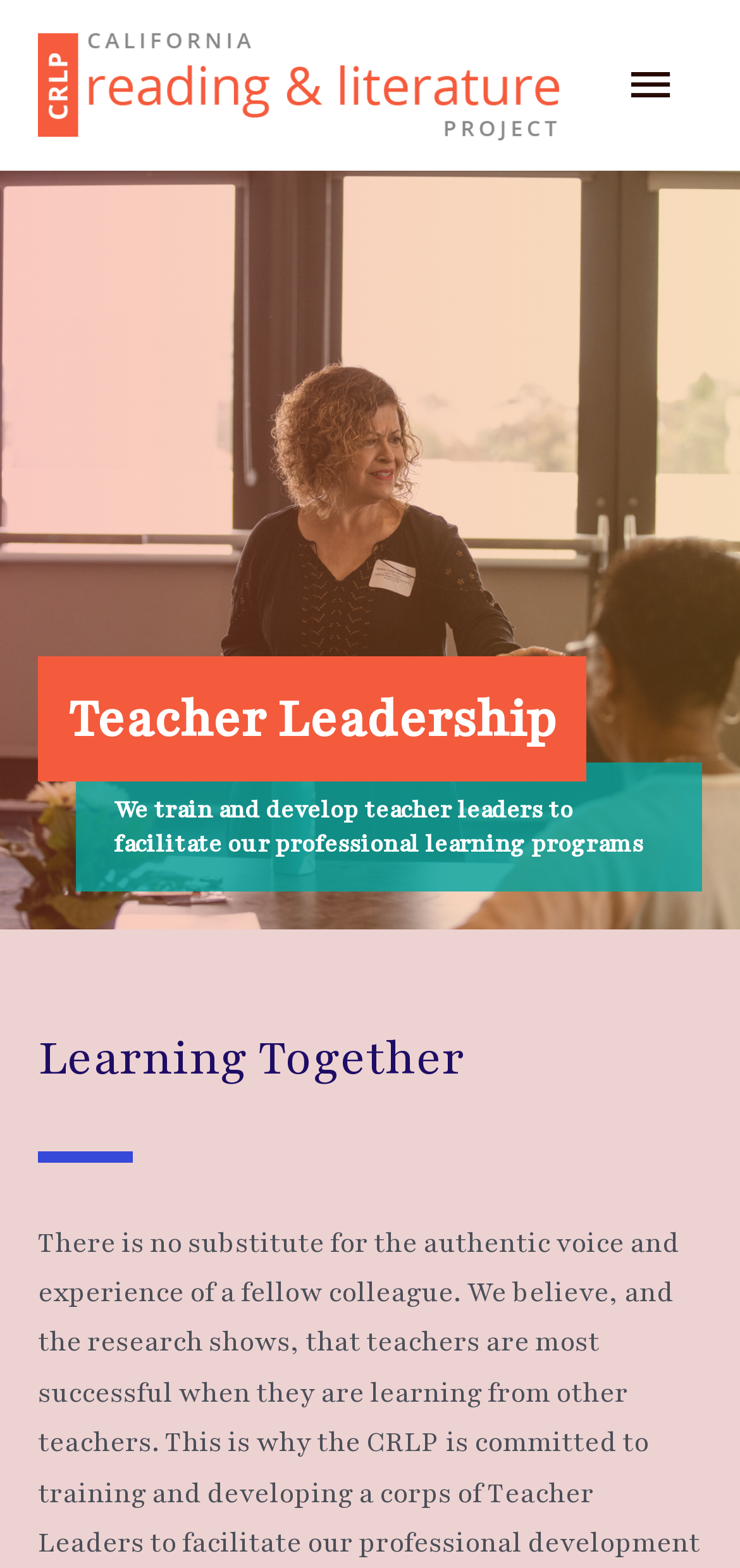Find and provide the bounding box coordinates for the UI element described with: "Main Menu".

[0.81, 0.02, 0.949, 0.089]